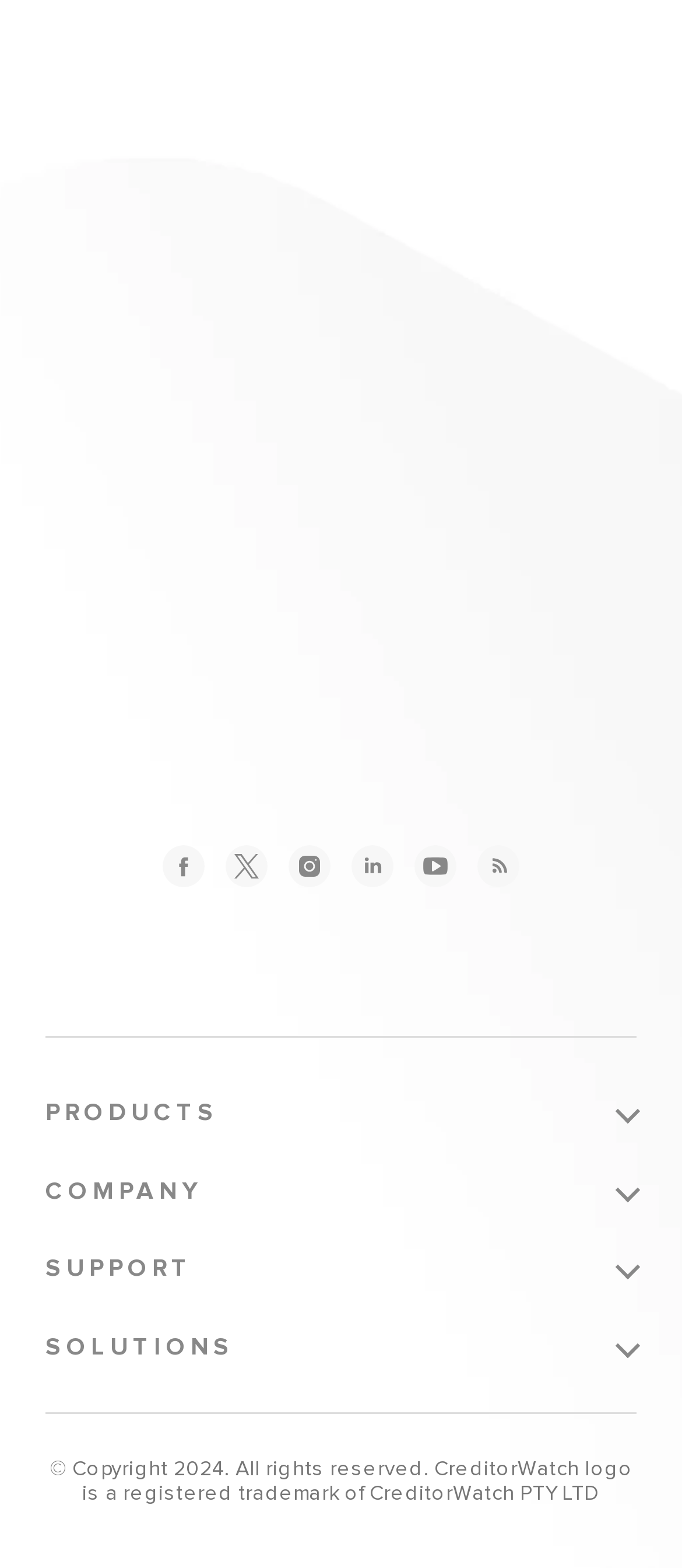What is the copyright year?
Based on the screenshot, answer the question with a single word or phrase.

2024